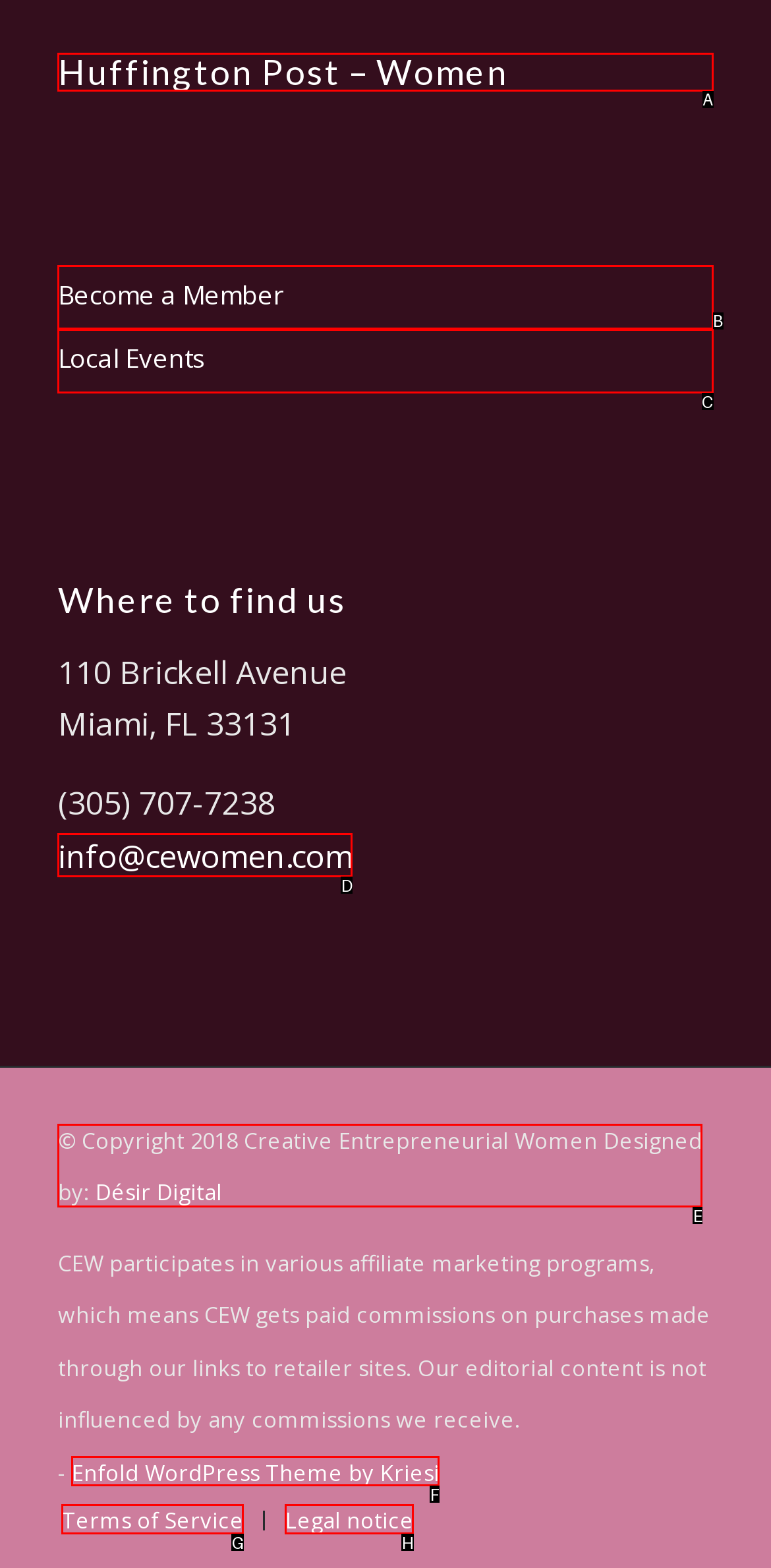Identify the HTML element to select in order to accomplish the following task: Check the website's copyright information
Reply with the letter of the chosen option from the given choices directly.

E